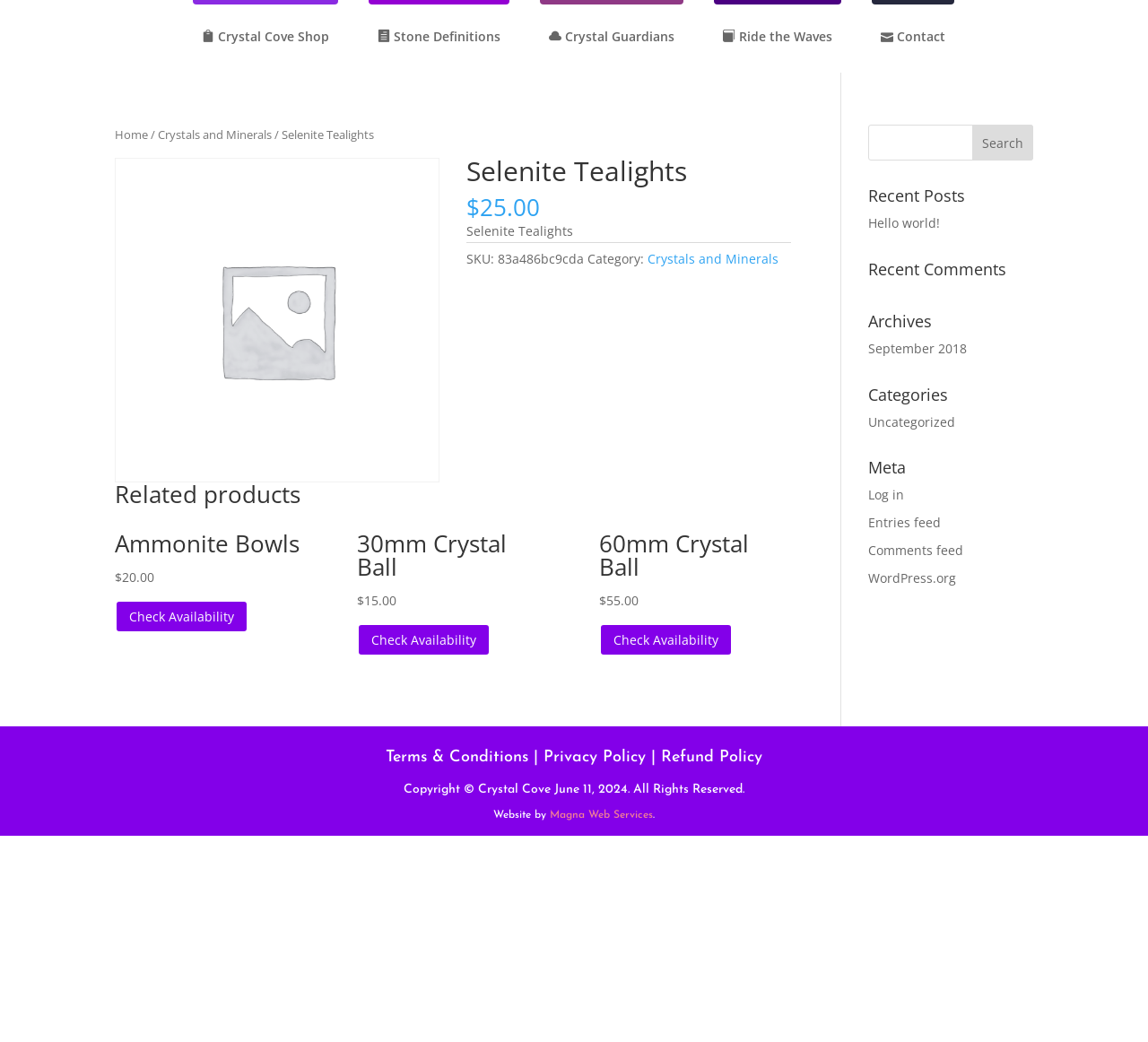Identify the bounding box coordinates of the element to click to follow this instruction: 'View Crystals and Minerals category'. Ensure the coordinates are four float values between 0 and 1, provided as [left, top, right, bottom].

[0.564, 0.24, 0.678, 0.257]